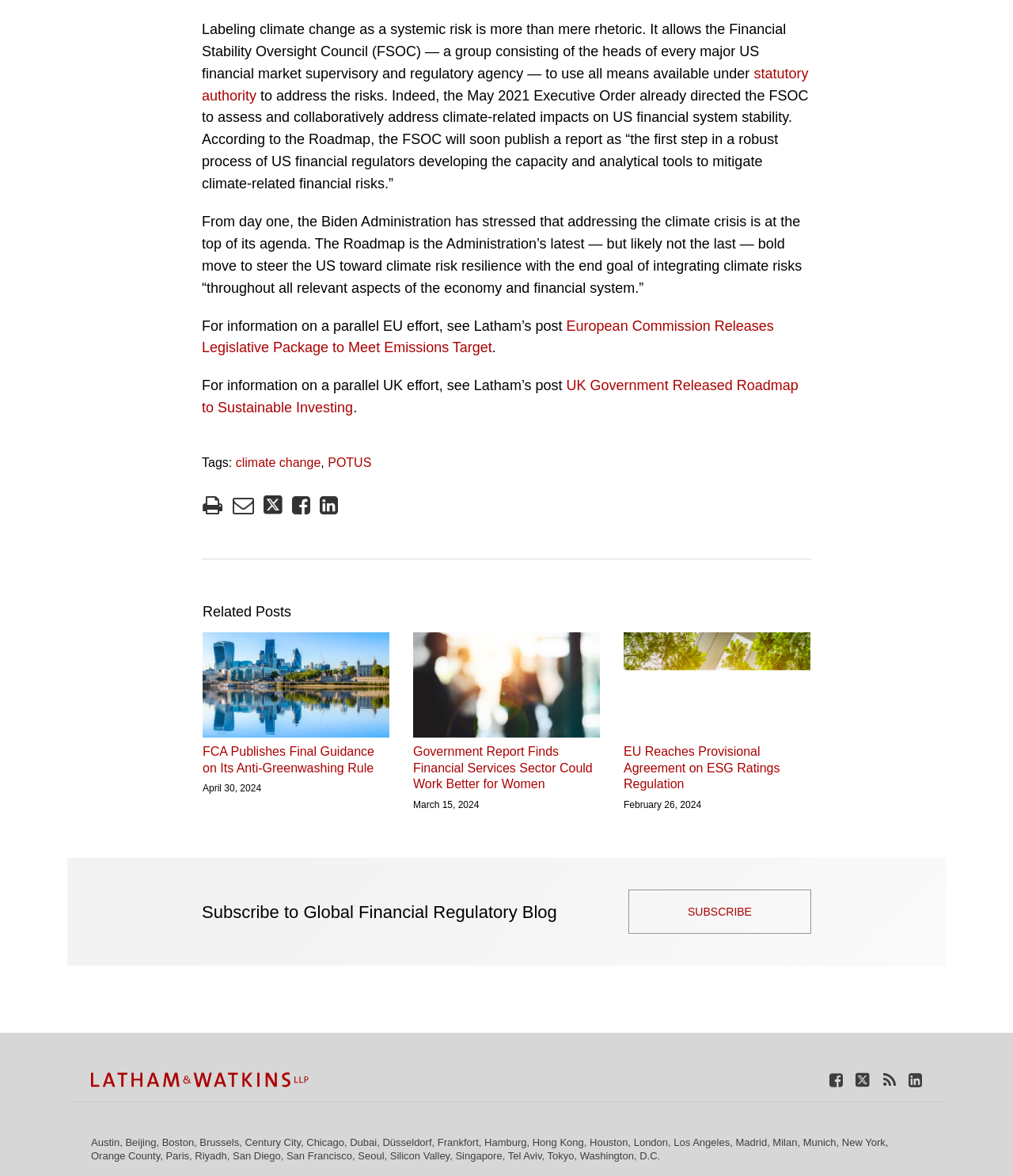Please find the bounding box for the UI component described as follows: "Like this post".

[0.288, 0.421, 0.306, 0.439]